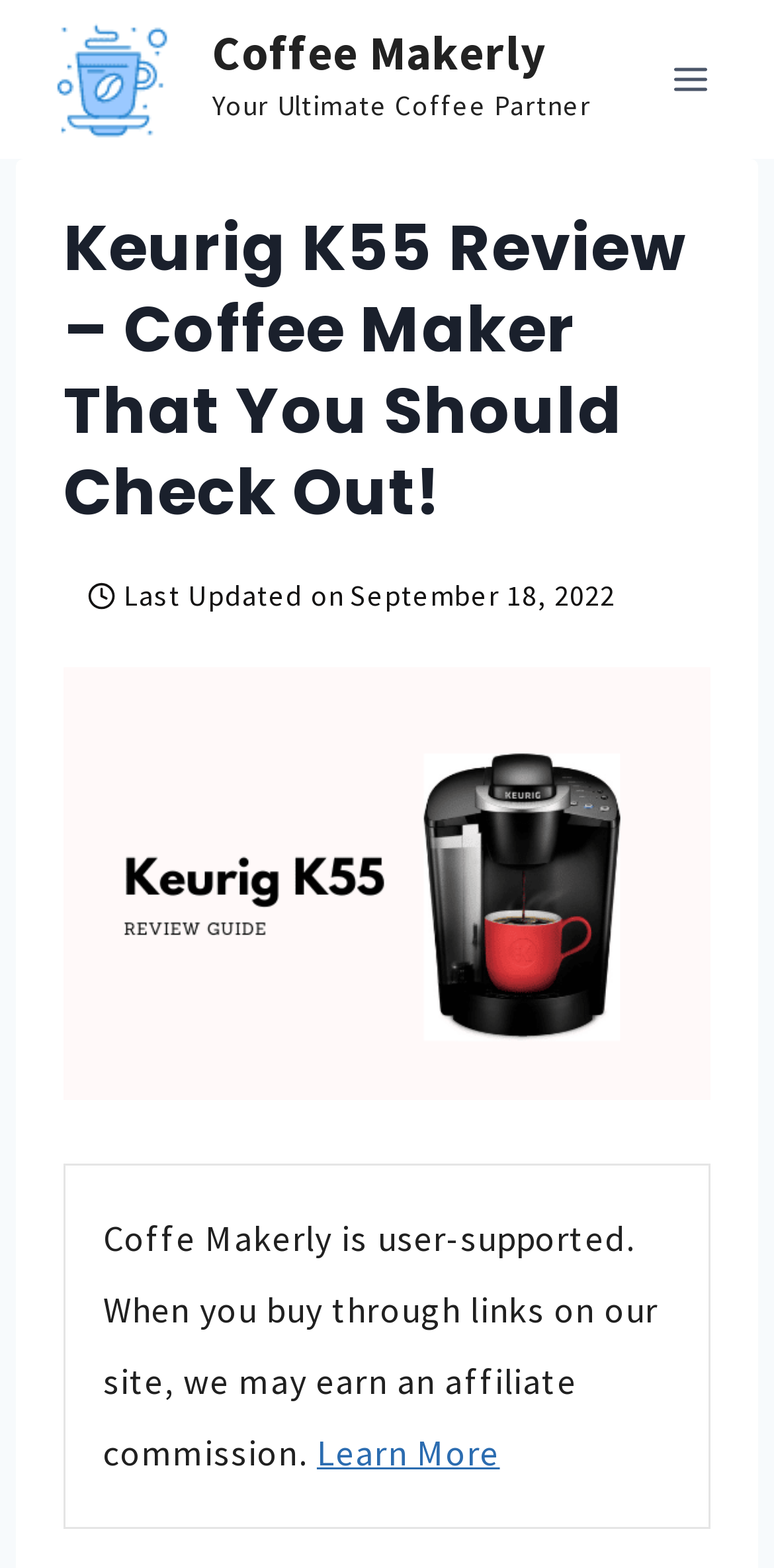Using the given element description, provide the bounding box coordinates (top-left x, top-left y, bottom-right x, bottom-right y) for the corresponding UI element in the screenshot: Toggle Menu

[0.844, 0.031, 0.938, 0.07]